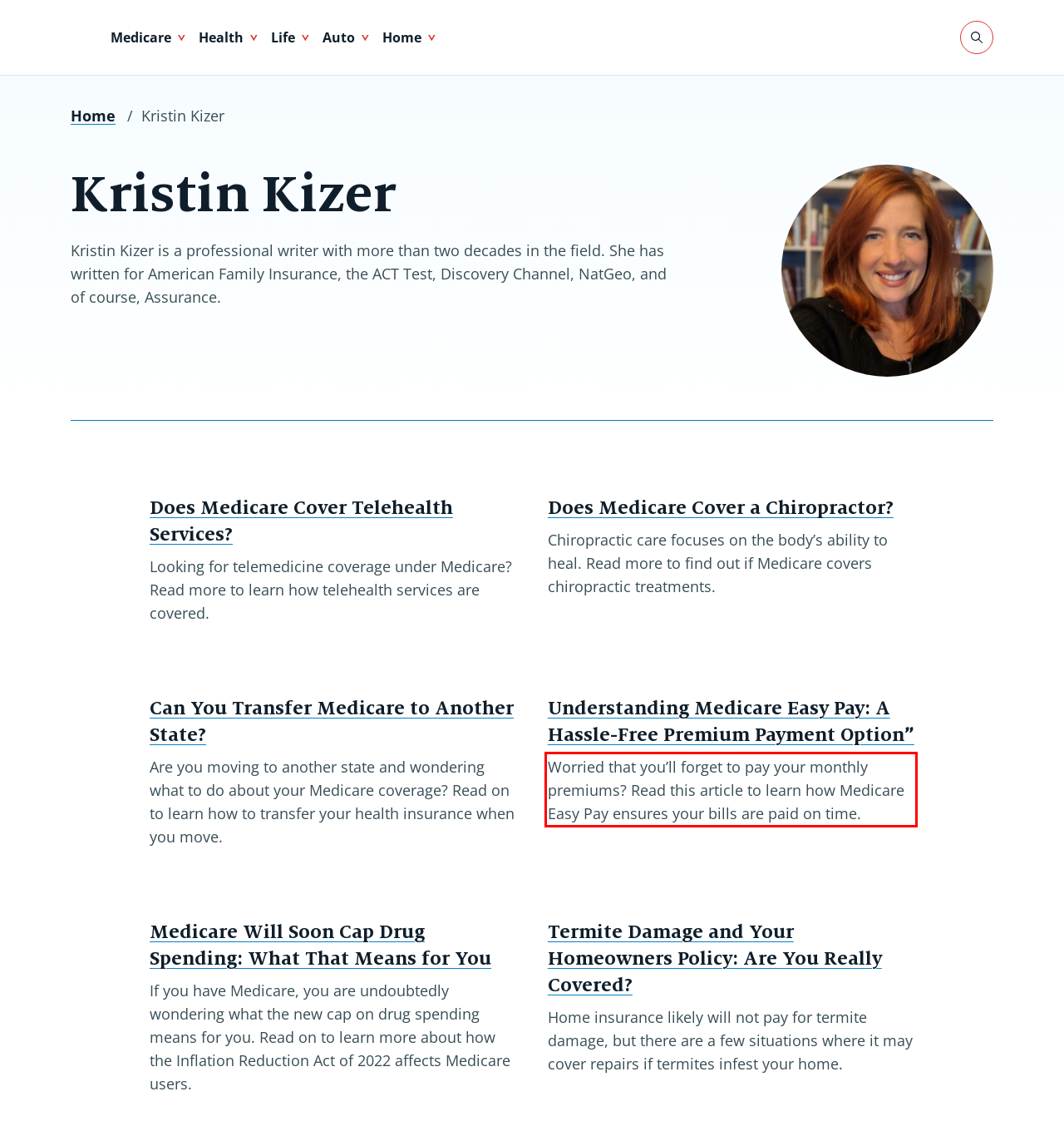In the given screenshot, locate the red bounding box and extract the text content from within it.

Worried that you’ll forget to pay your monthly premiums? Read this article to learn how Medicare Easy Pay ensures your bills are paid on time.